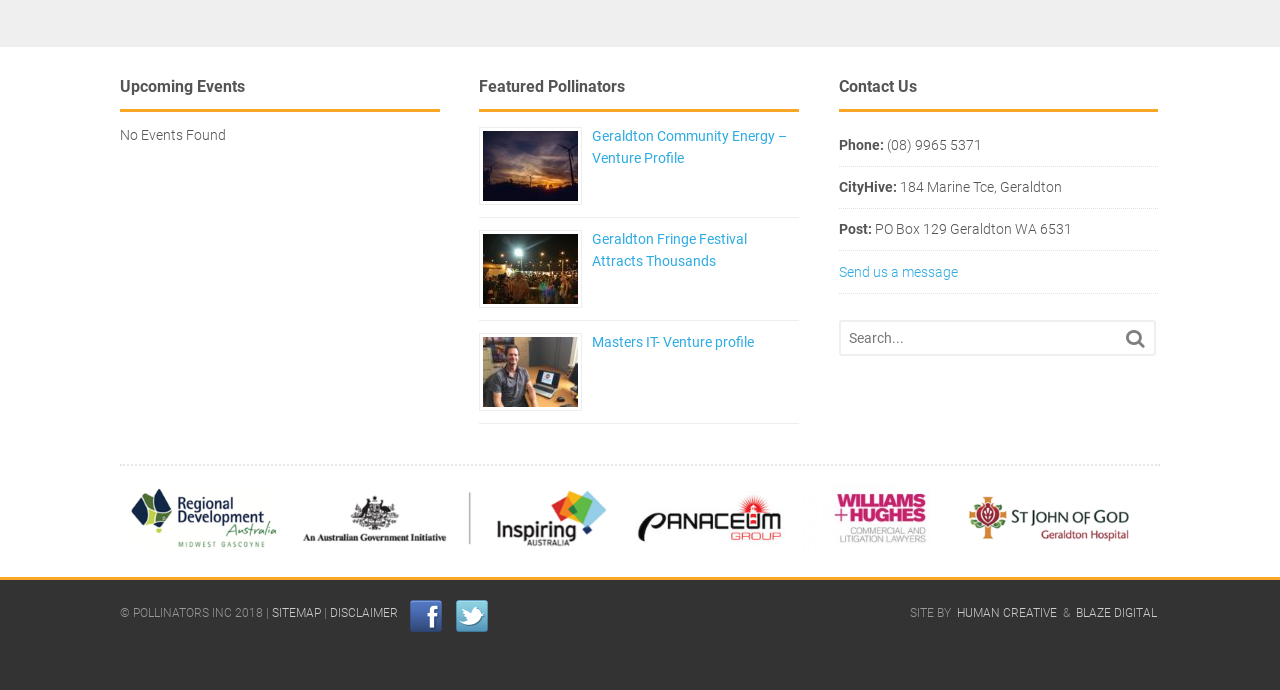What is the third event listed under 'Featured Pollinators'?
Please provide a comprehensive answer based on the information in the image.

The third event listed under 'Featured Pollinators' is 'Masters IT- Venture profile', which is indicated by the heading element with the text 'Masters IT- Venture profile'.